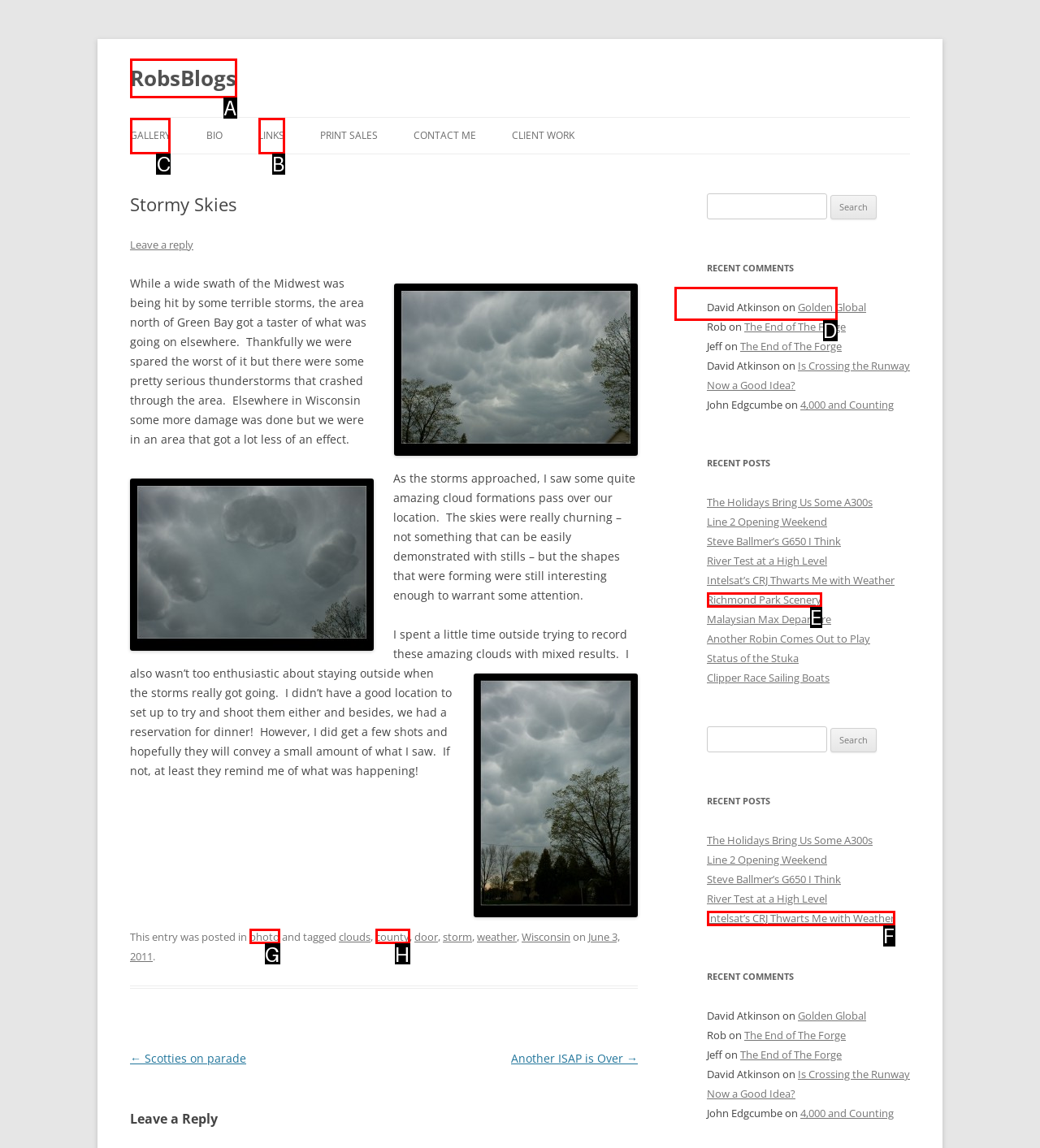From the given options, tell me which letter should be clicked to complete this task: Click on the 'GALLERY' link
Answer with the letter only.

C